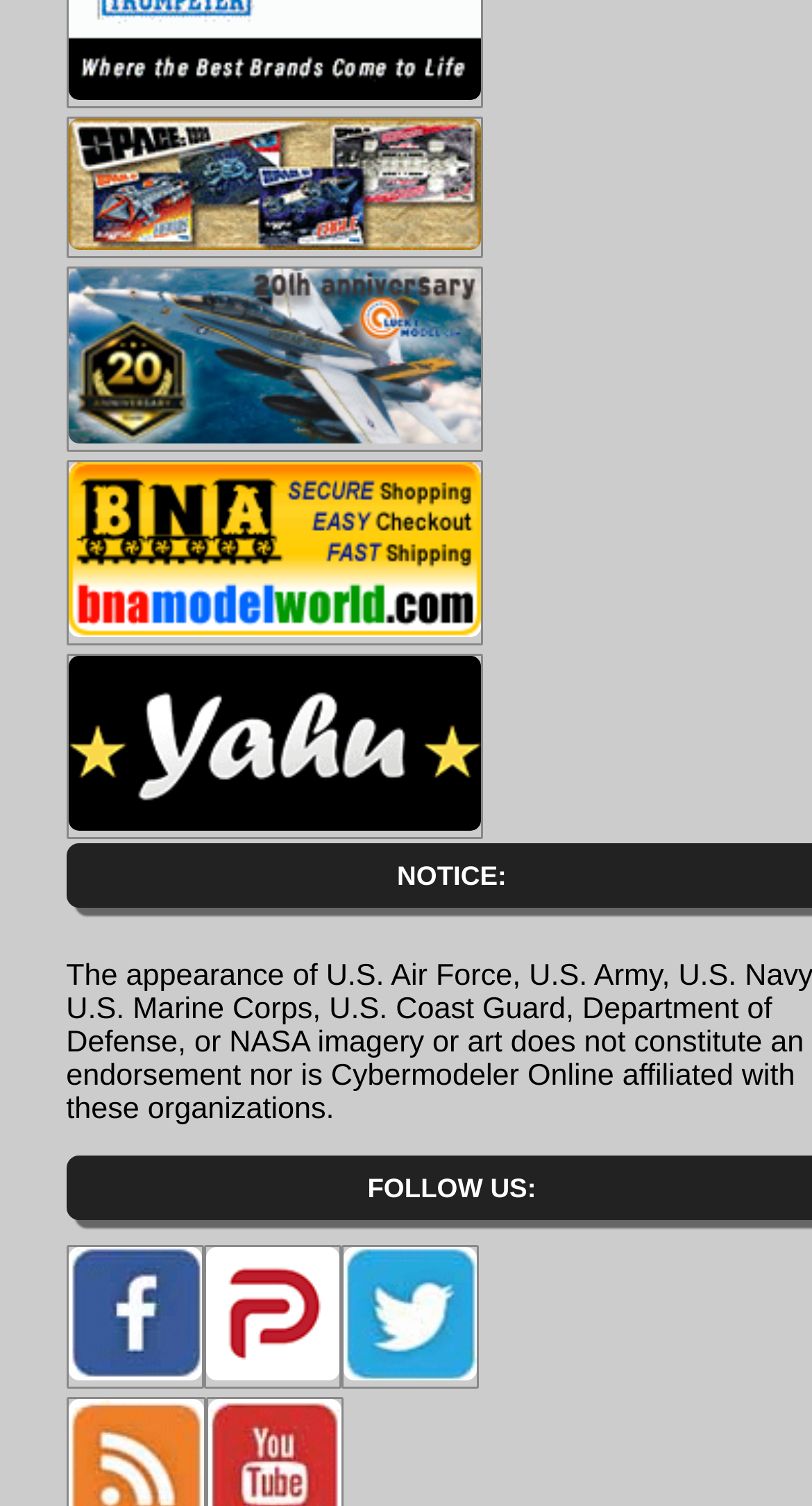Provide a brief response to the question below using one word or phrase:
How many social media links are there?

3